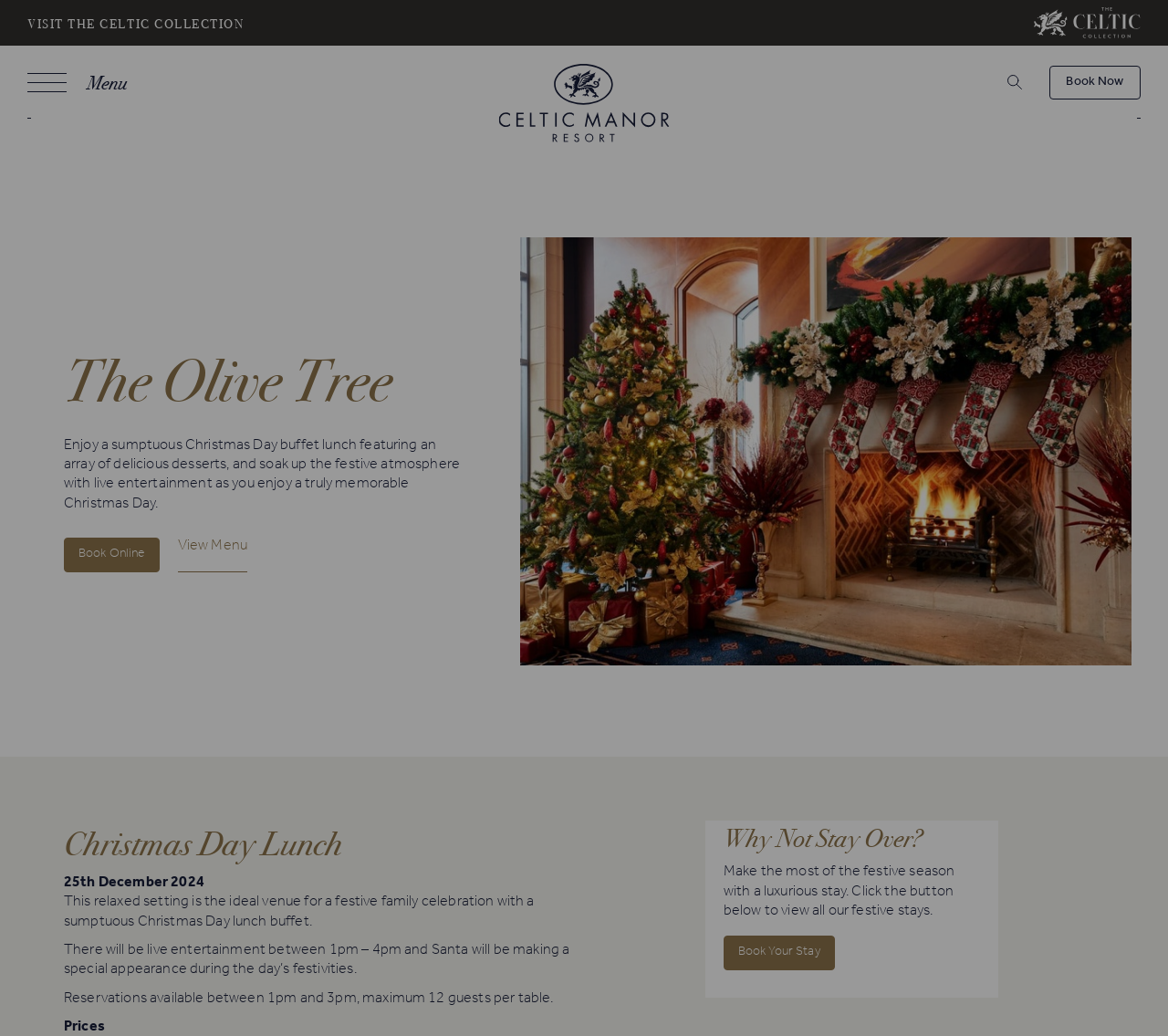Kindly determine the bounding box coordinates for the clickable area to achieve the given instruction: "Book Now".

[0.898, 0.063, 0.977, 0.096]